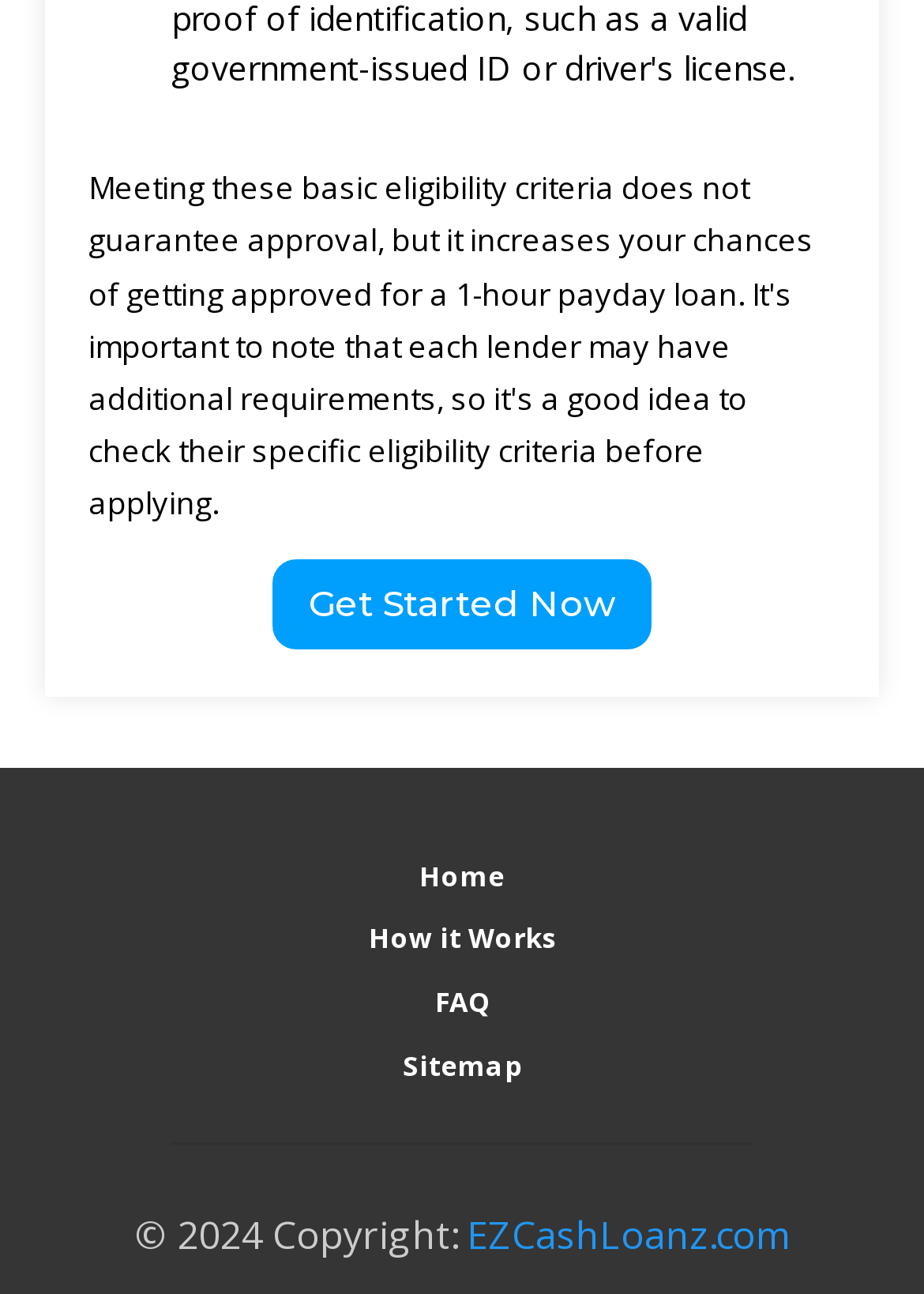How many headings are on the webpage?
Please provide a single word or phrase as your answer based on the image.

4